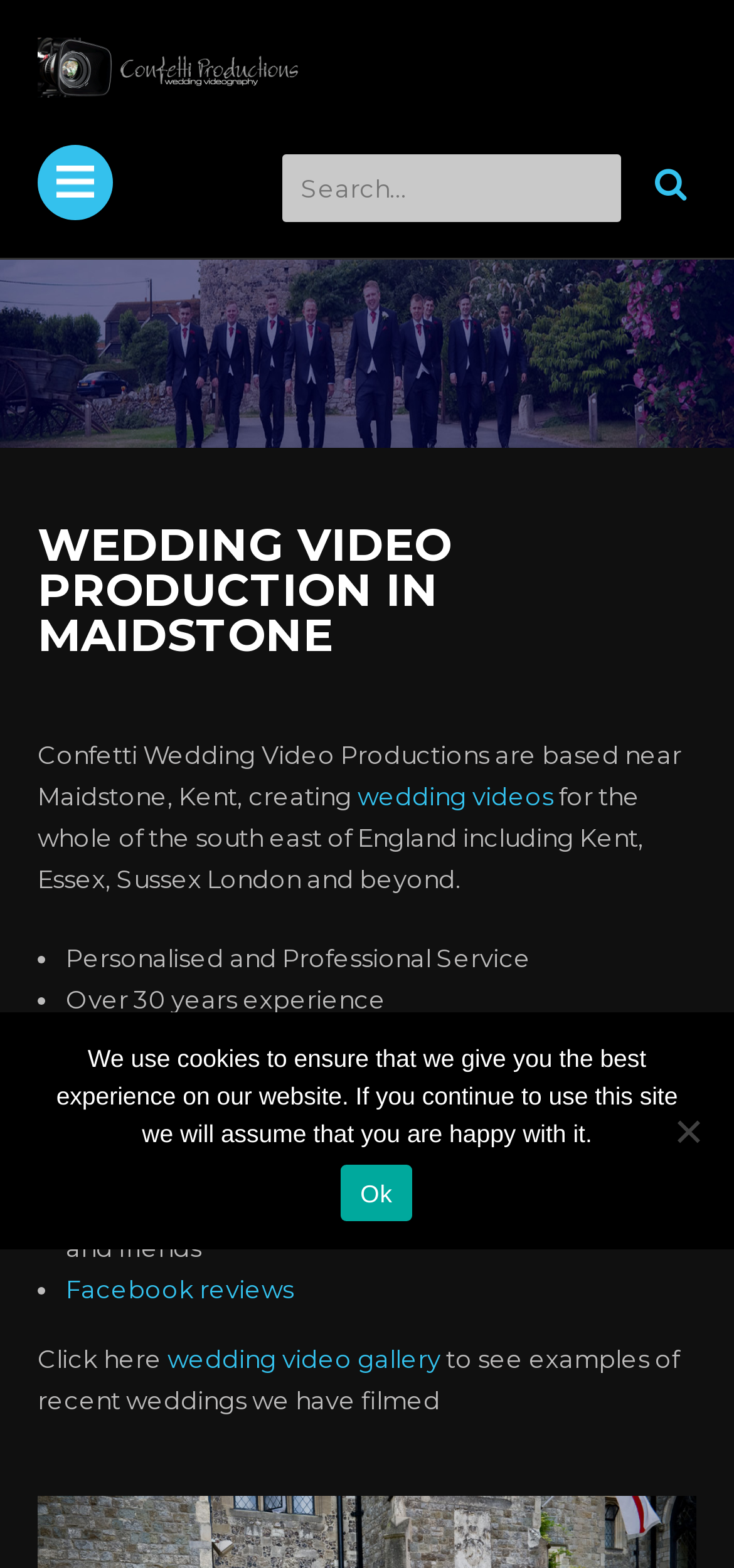Please answer the following question using a single word or phrase: 
What can be seen in the wedding video gallery?

Examples of recent weddings